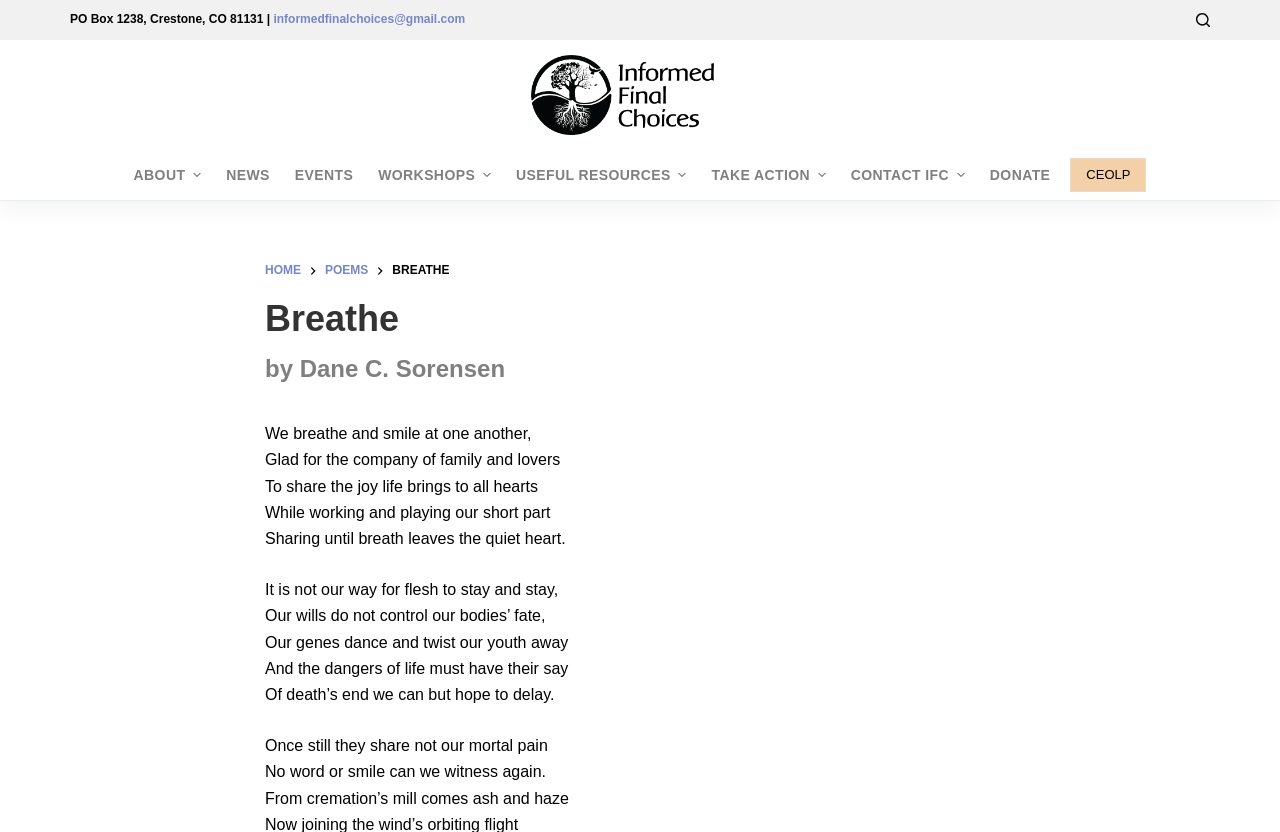Offer an in-depth caption of the entire webpage.

The webpage appears to be a poetry website, specifically featuring the poem "Breathe" by Dane C. Sorensen. At the top-left corner, there is a link to skip to the content. Below it, there is a section displaying the website's contact information, including a PO box address and an email address.

To the right of the contact information, there is a search button. Above the search button, there is a logo of "Informed Final Choices" with a link to the website's homepage. 

The main navigation menu is located below the logo, with horizontal orientation. It consists of 8 menu items: "ABOUT", "NEWS", "EVENTS", "WORKSHOPS", "USEFUL RESOURCES", "TAKE ACTION", "CONTACT IFC", and "DONATE". Each menu item has a corresponding image.

Below the navigation menu, there is a section featuring the poem "Breathe". The poem is divided into 12 stanzas, with each stanza displayed as a separate block of text. The poem's title, "Breathe", is displayed in a larger font size, and the author's name, "Dane C. Sorensen", is displayed below the title.

At the bottom-right corner, there is a link to "CEOLP".